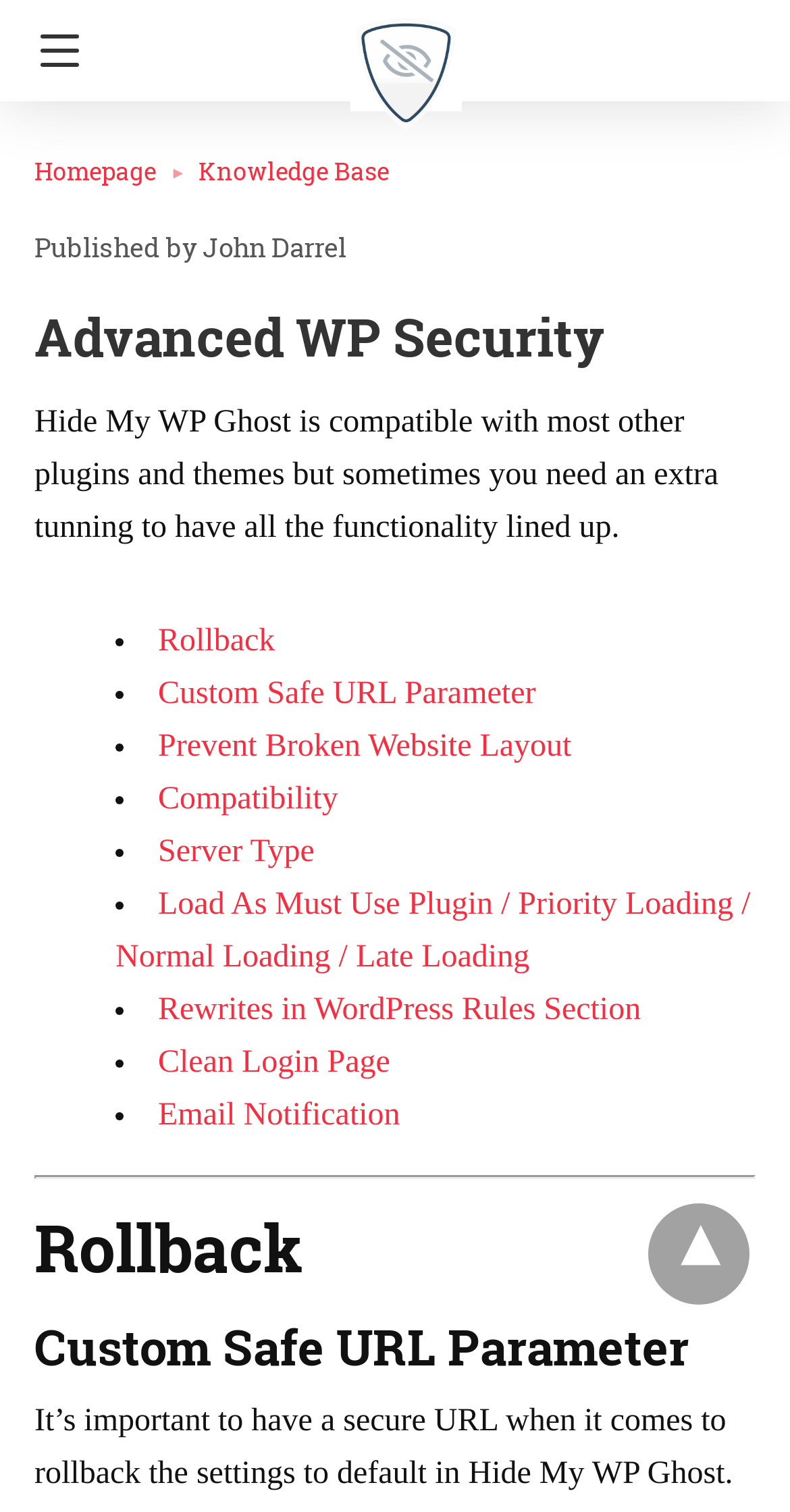Please pinpoint the bounding box coordinates for the region I should click to adhere to this instruction: "Expand dropdown menu".

[0.821, 0.796, 0.949, 0.863]